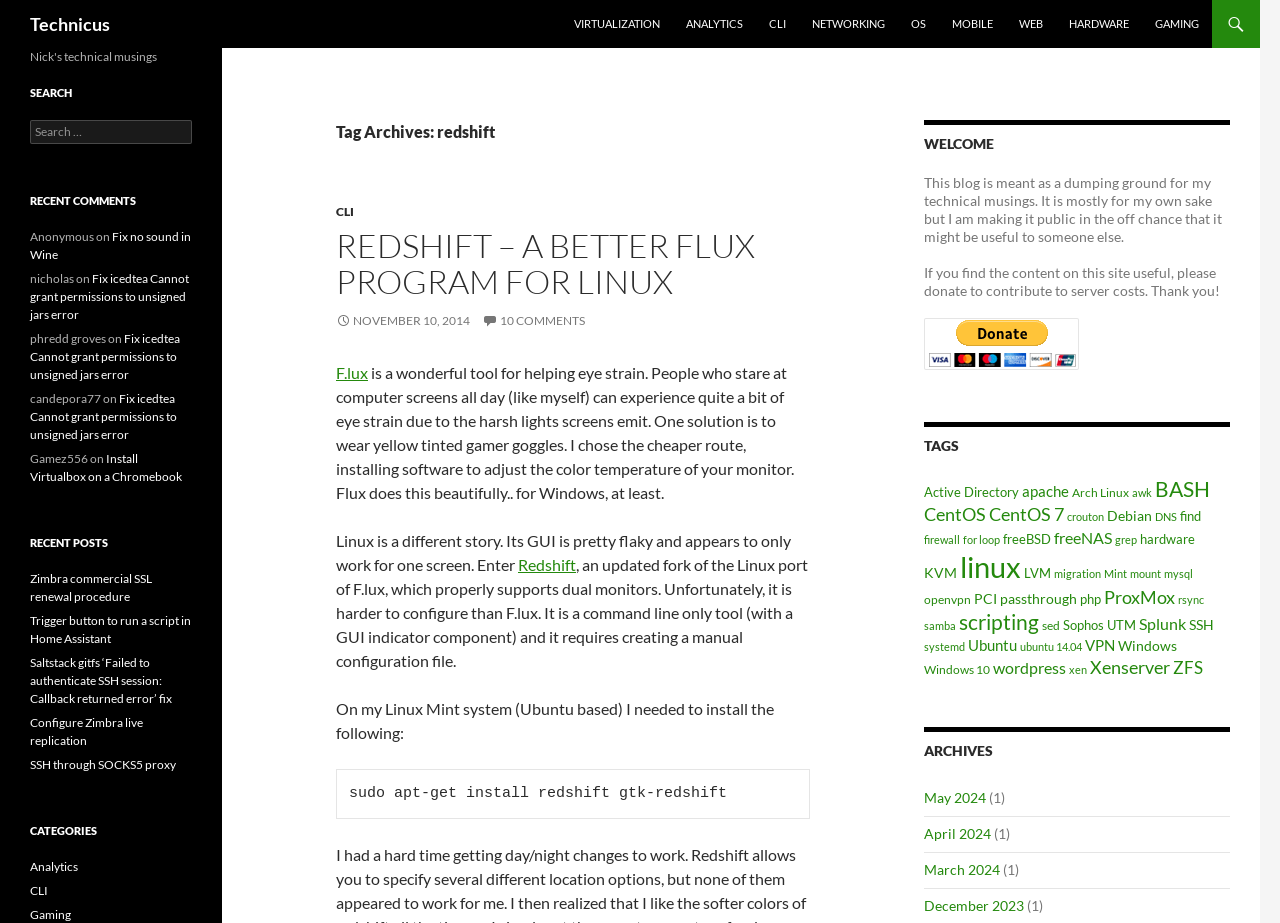Provide a brief response in the form of a single word or phrase:
What is the purpose of the blog?

Technical musings